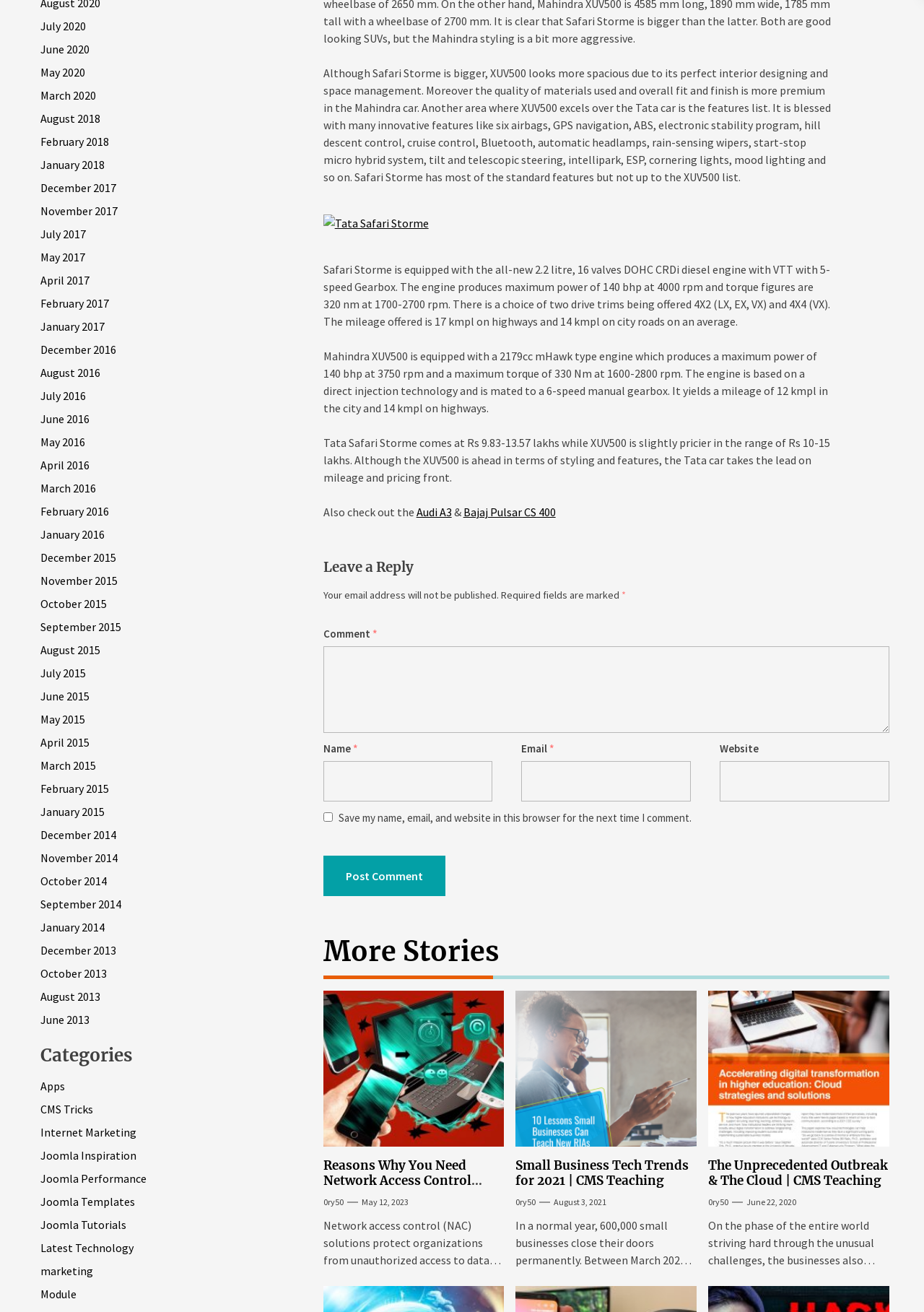Please specify the bounding box coordinates of the element that should be clicked to execute the given instruction: 'Read more about Reasons Why You Need Network Access Control Solutions'. Ensure the coordinates are four float numbers between 0 and 1, expressed as [left, top, right, bottom].

[0.35, 0.882, 0.522, 0.917]